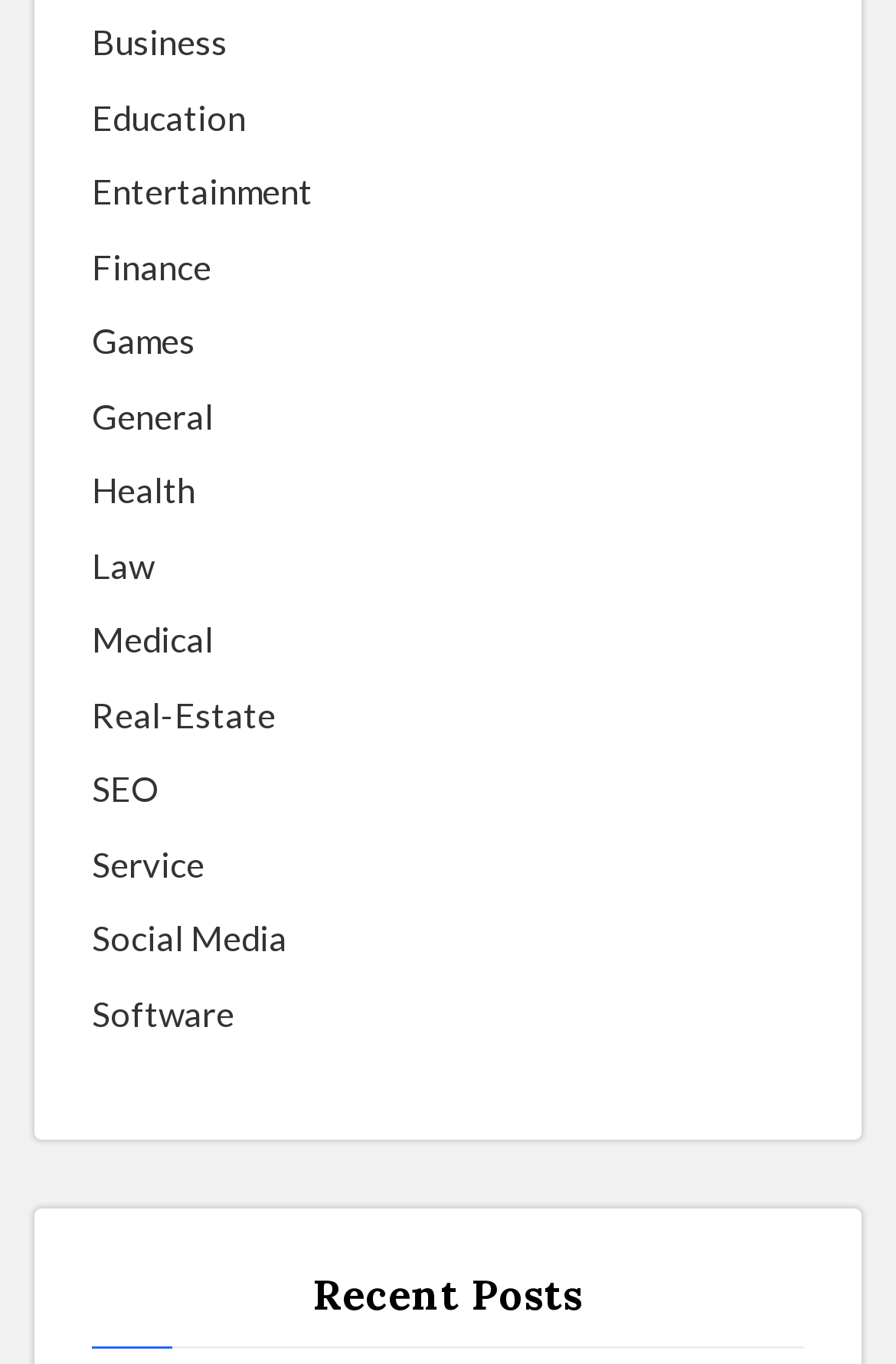Identify the bounding box coordinates of the clickable region required to complete the instruction: "Learn about Health". The coordinates should be given as four float numbers within the range of 0 and 1, i.e., [left, top, right, bottom].

[0.103, 0.341, 0.218, 0.378]